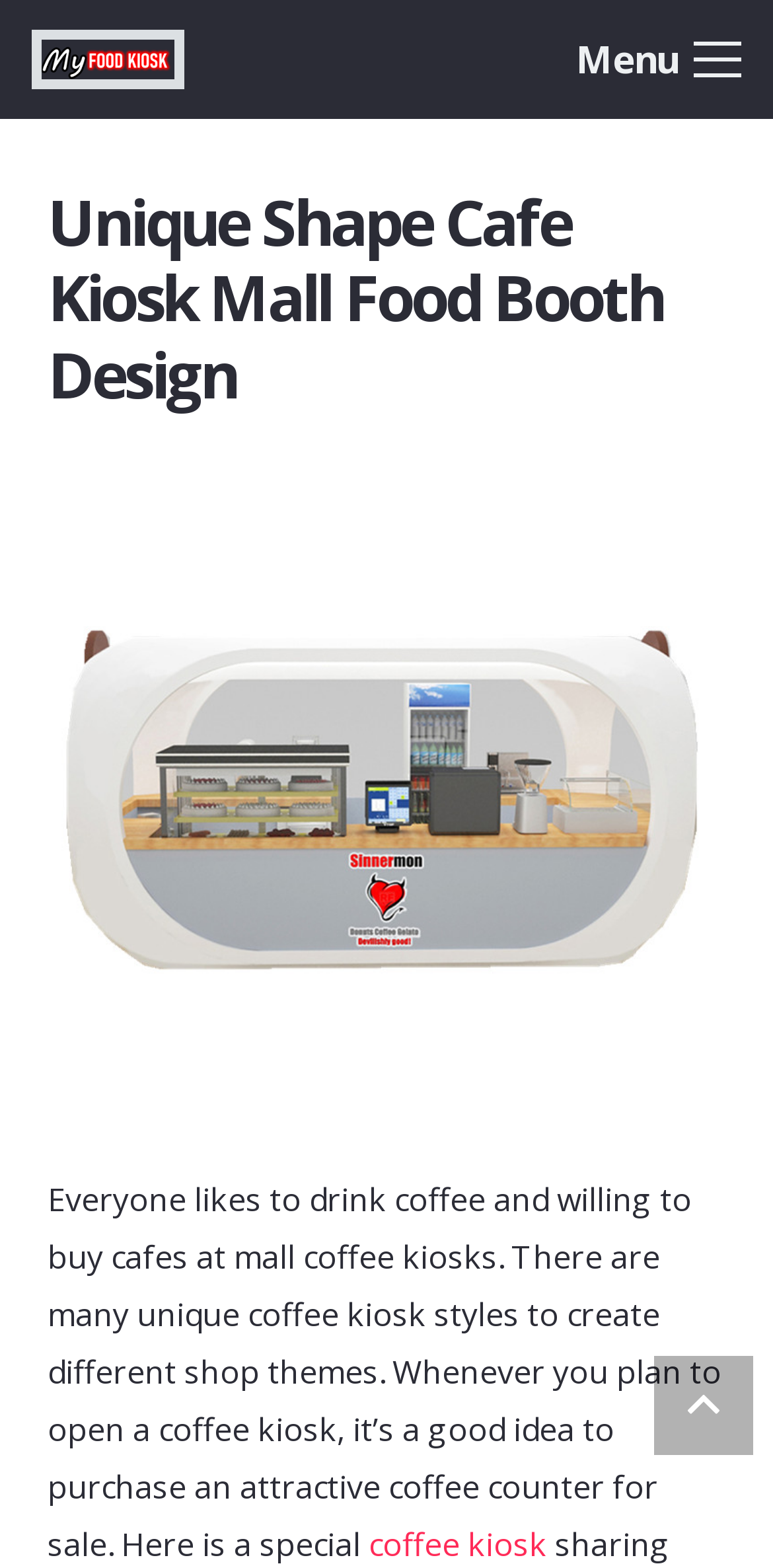What is the main topic of this webpage?
Please respond to the question with a detailed and well-explained answer.

Based on the heading 'Unique Shape Cafe Kiosk Mall Food Booth Design' and the image of a coffee booth design, it is clear that the main topic of this webpage is related to coffee kiosk design.